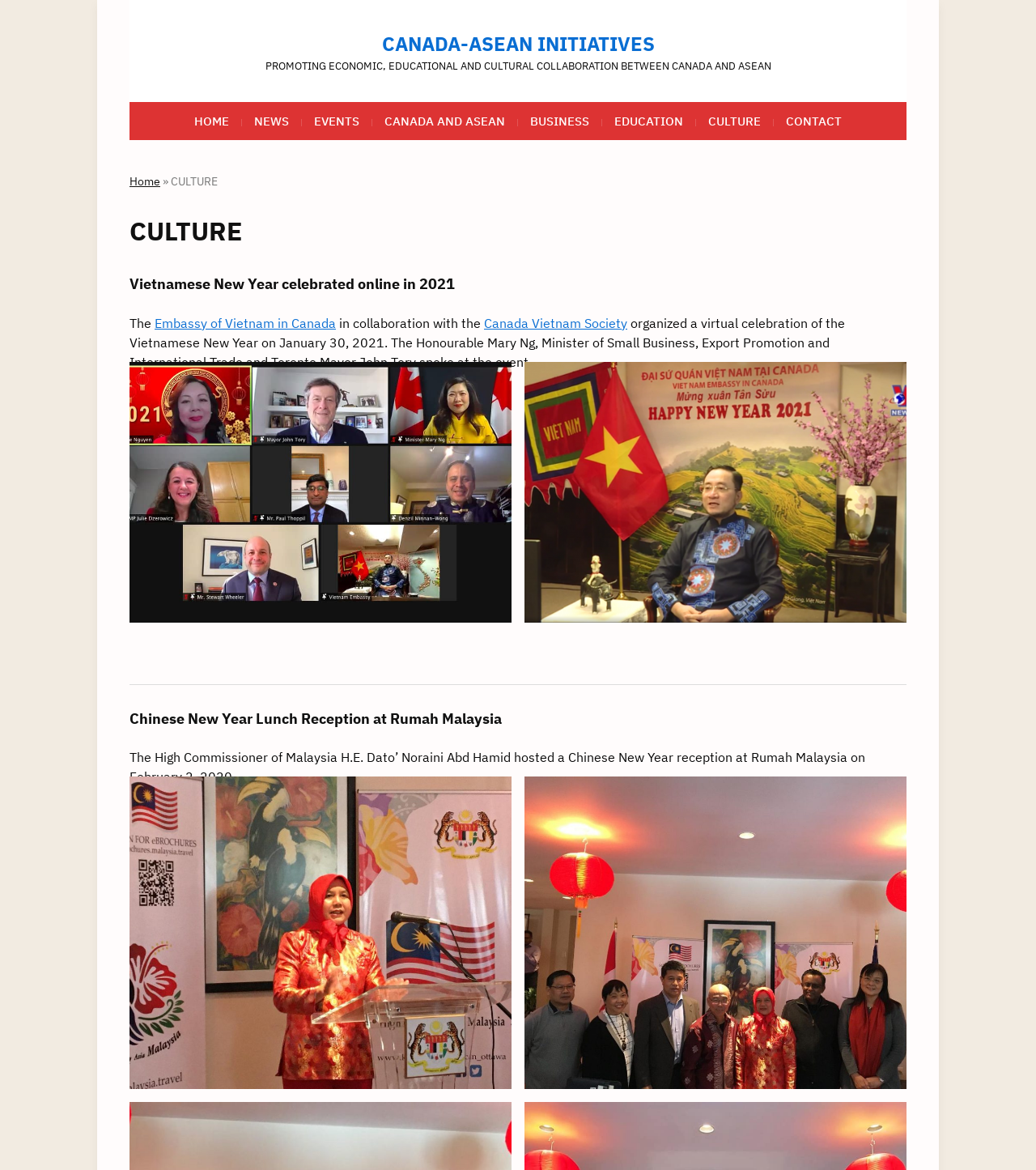What is the date of the virtual celebration of the Vietnamese New Year?
Please respond to the question with a detailed and well-explained answer.

The webpage content specifies that the virtual celebration of the Vietnamese New Year took place on January 30, 2021, as mentioned in the paragraph following the heading 'Vietnamese New Year celebrated online in 2021'.